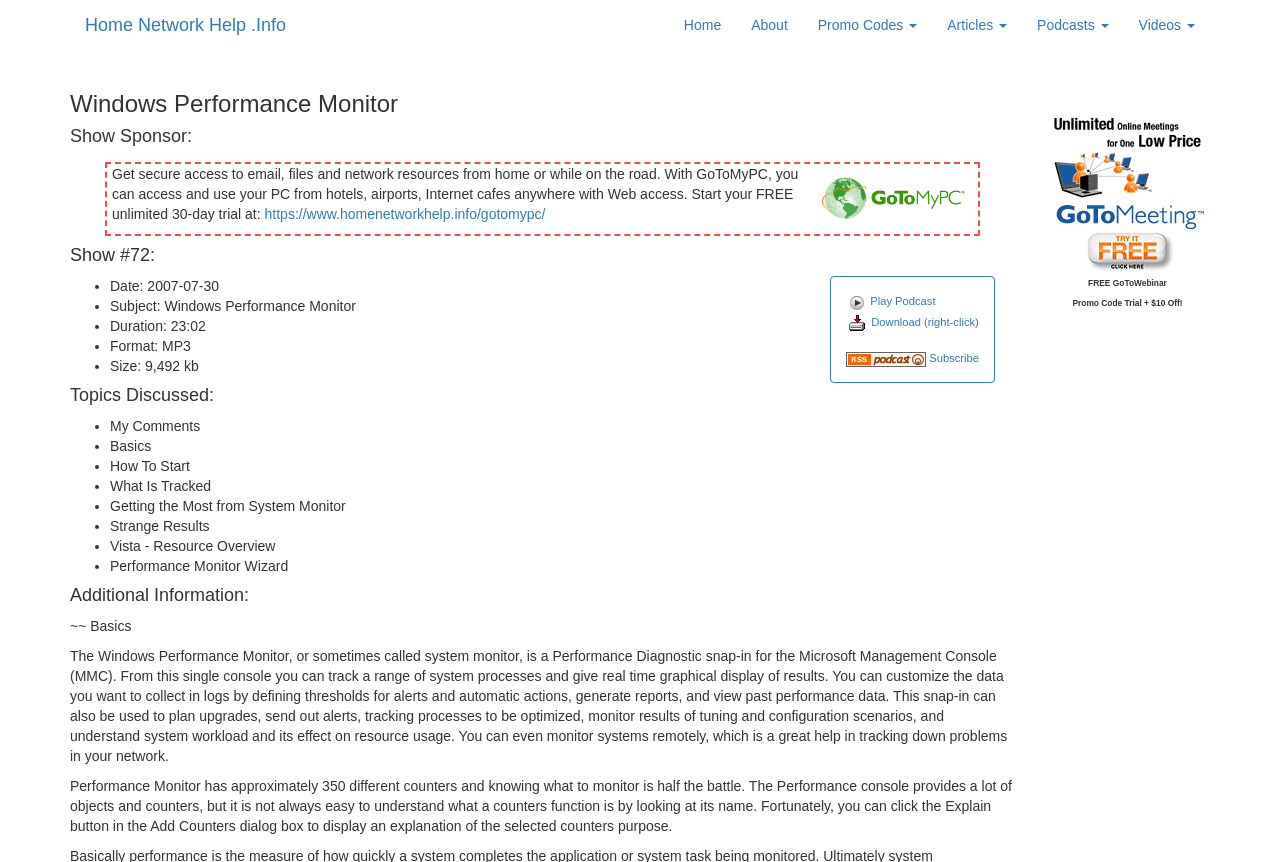How many counters are available in Performance Monitor?
Please respond to the question with a detailed and thorough explanation.

The webpage states that Performance Monitor has approximately 350 different counters, and knowing what to monitor is half the battle. The Performance console provides a lot of objects and counters, but it is not always easy to understand what a counter's function is by looking at its name.